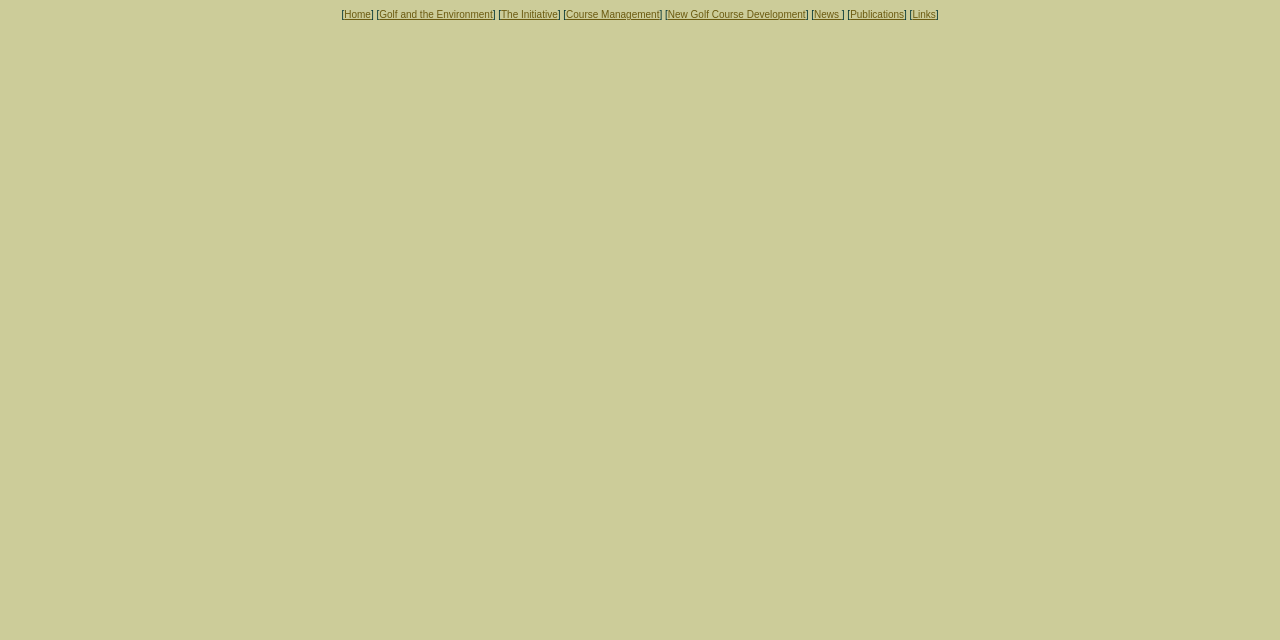Identify the bounding box coordinates for the UI element that matches this description: "Golf and the Environment".

[0.296, 0.014, 0.385, 0.031]